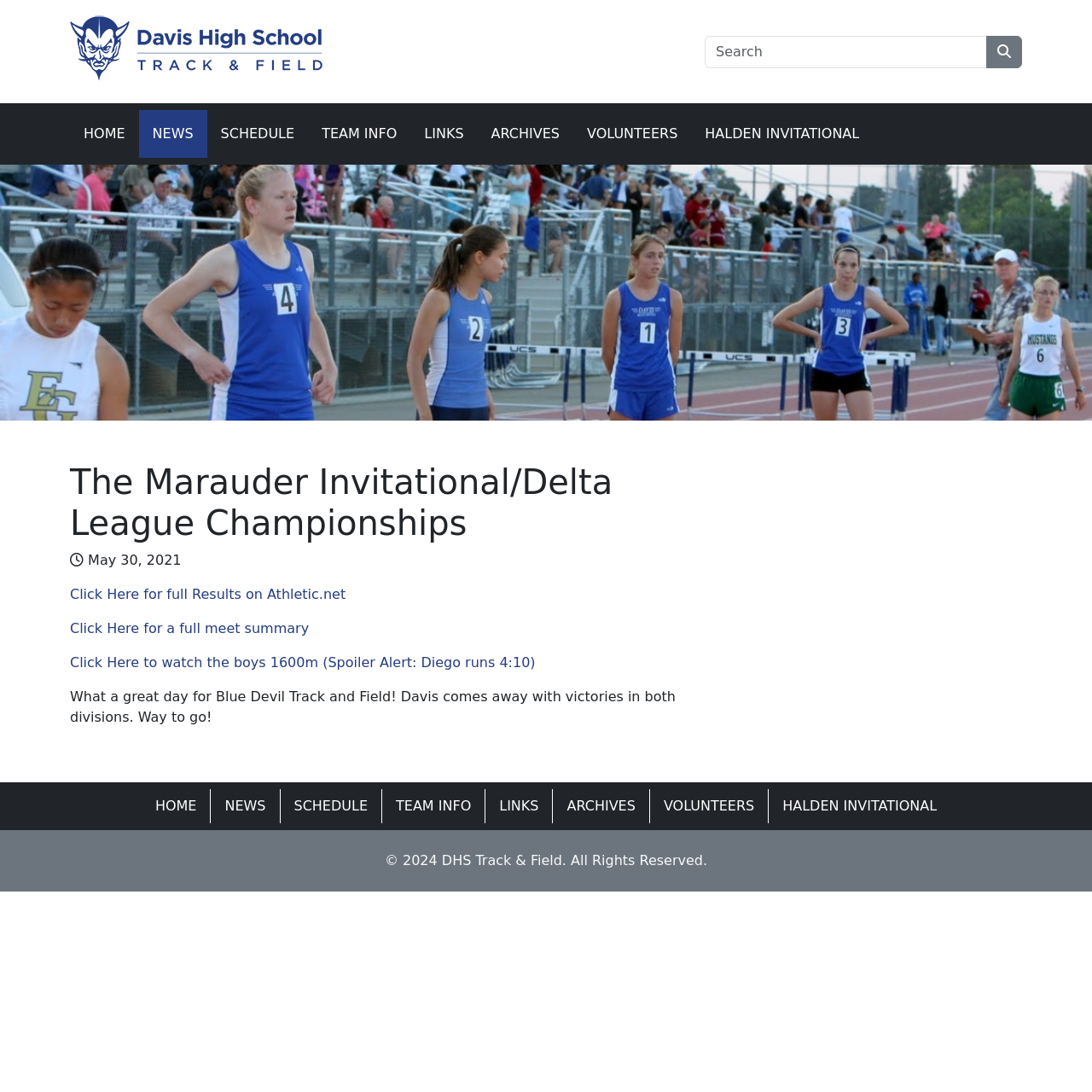Pinpoint the bounding box coordinates of the clickable area needed to execute the instruction: "Go to HOME page". The coordinates should be specified as four float numbers between 0 and 1, i.e., [left, top, right, bottom].

[0.064, 0.101, 0.127, 0.145]